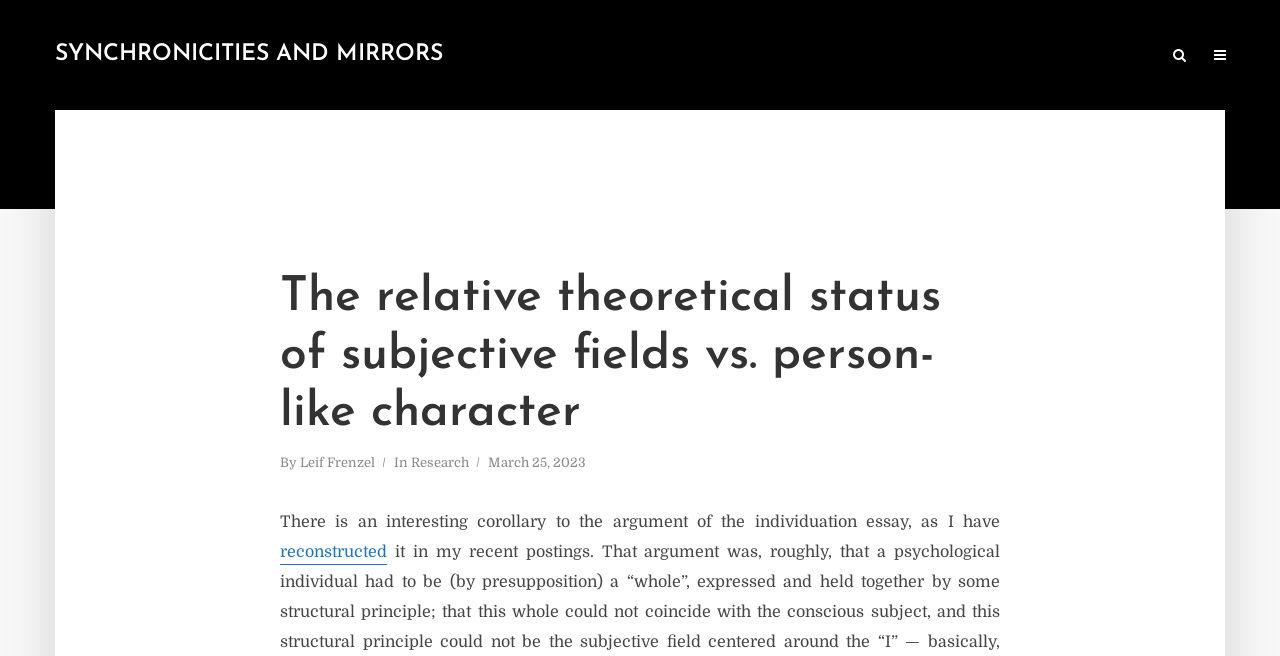What is the topic of the article?
Using the image as a reference, answer the question with a short word or phrase.

individuation essay